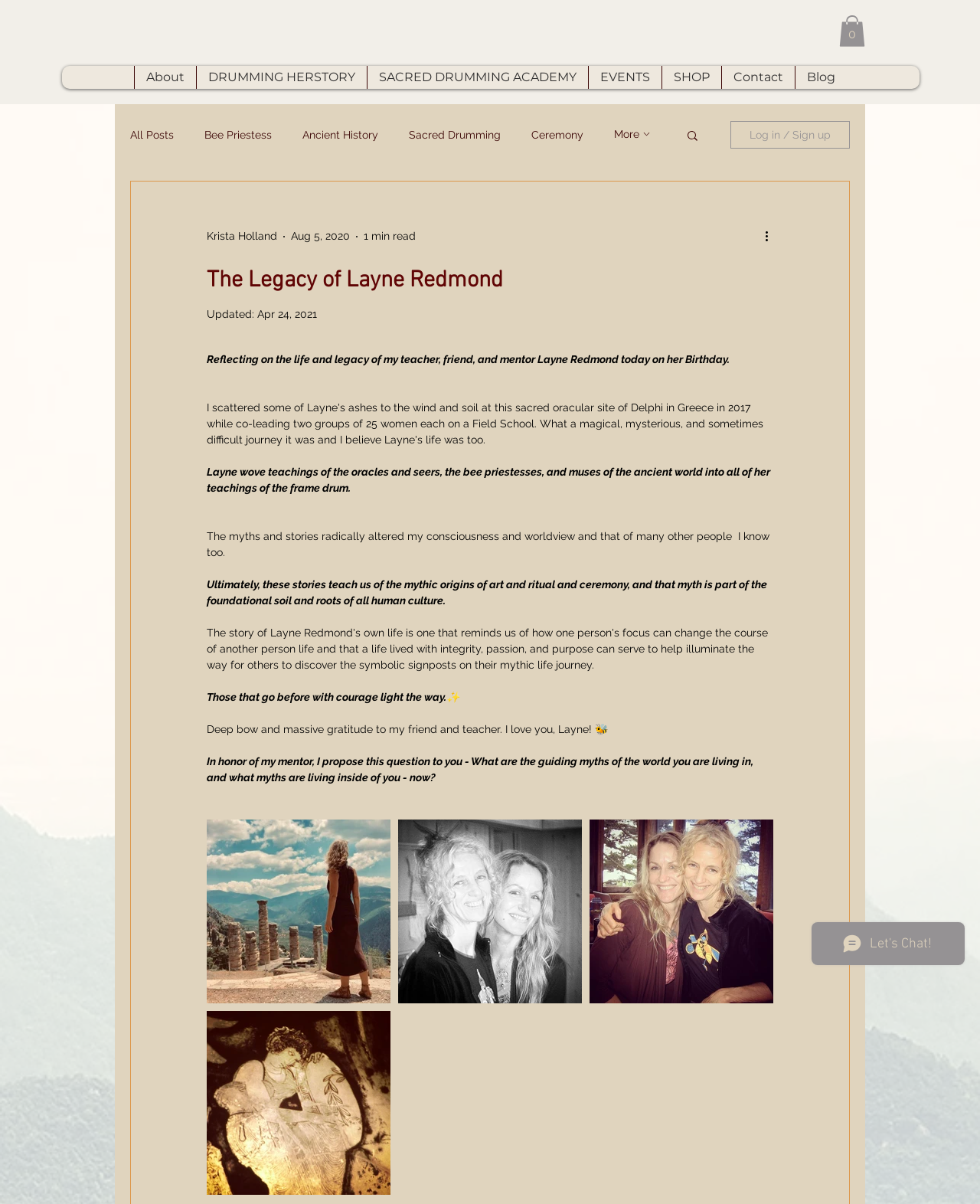Based on the element description: "Bee Priestess", identify the UI element and provide its bounding box coordinates. Use four float numbers between 0 and 1, [left, top, right, bottom].

[0.209, 0.107, 0.277, 0.117]